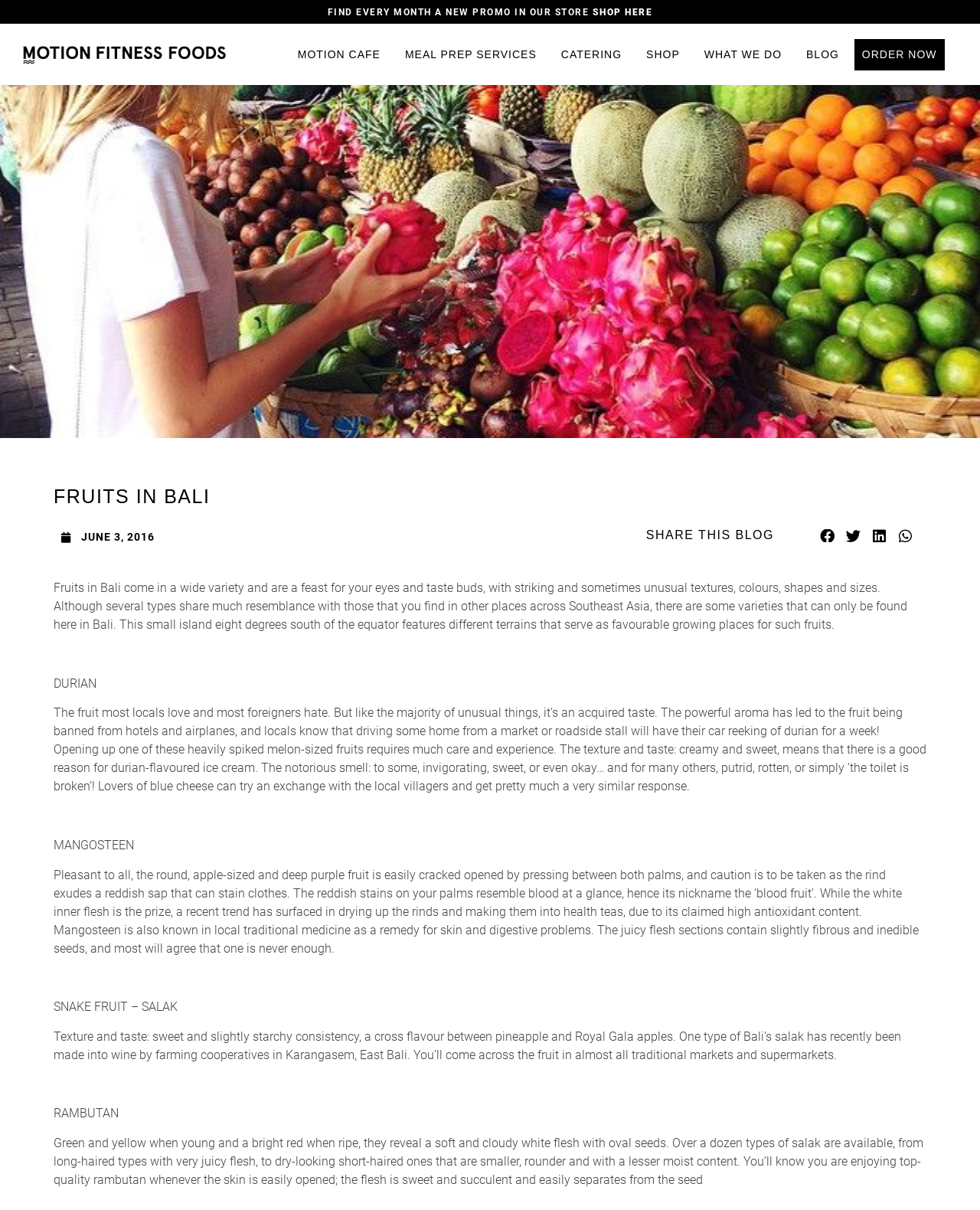Please find and generate the text of the main heading on the webpage.

FRUITS IN BALI